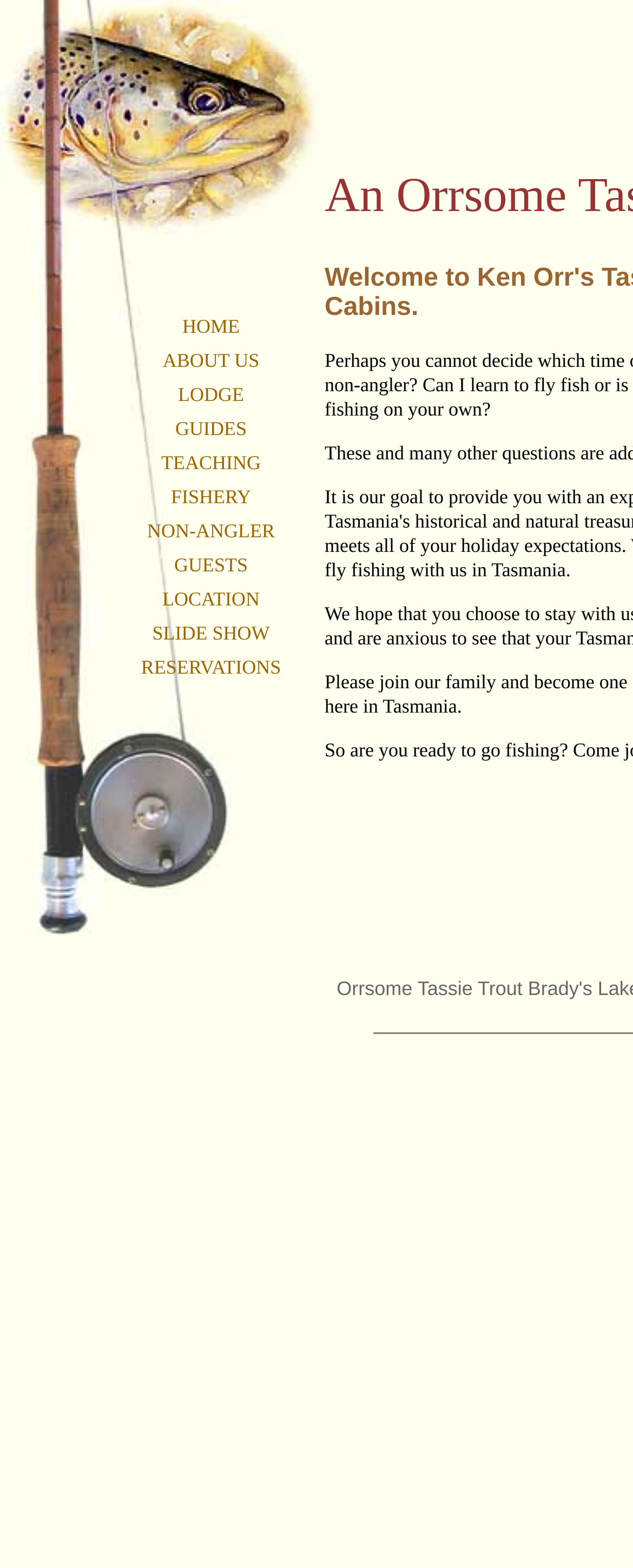How many navigation menus are there?
Using the image as a reference, answer with just one word or a short phrase.

11